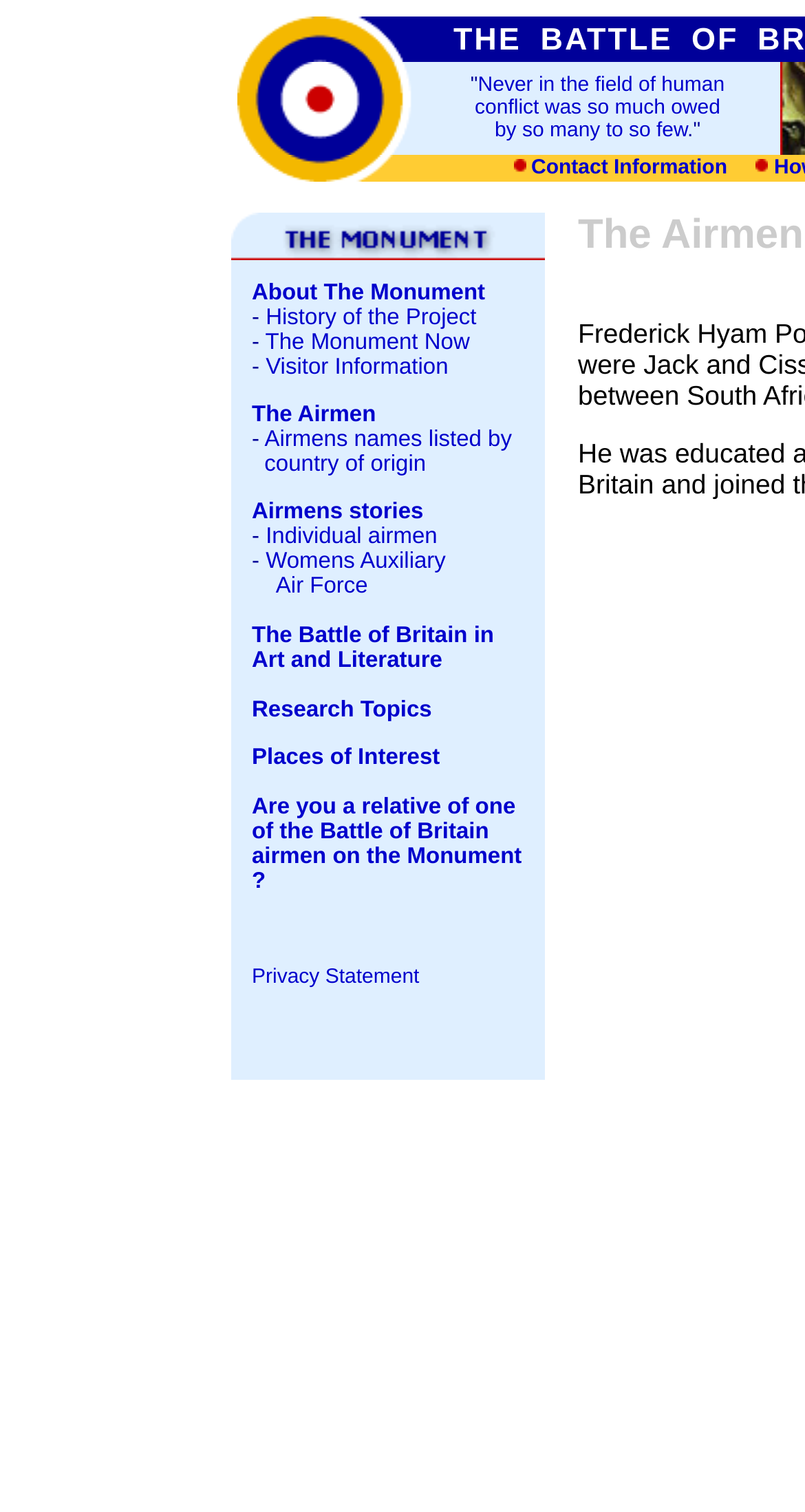Identify the bounding box coordinates for the UI element that matches this description: "Privacy Statement".

[0.313, 0.639, 0.521, 0.654]